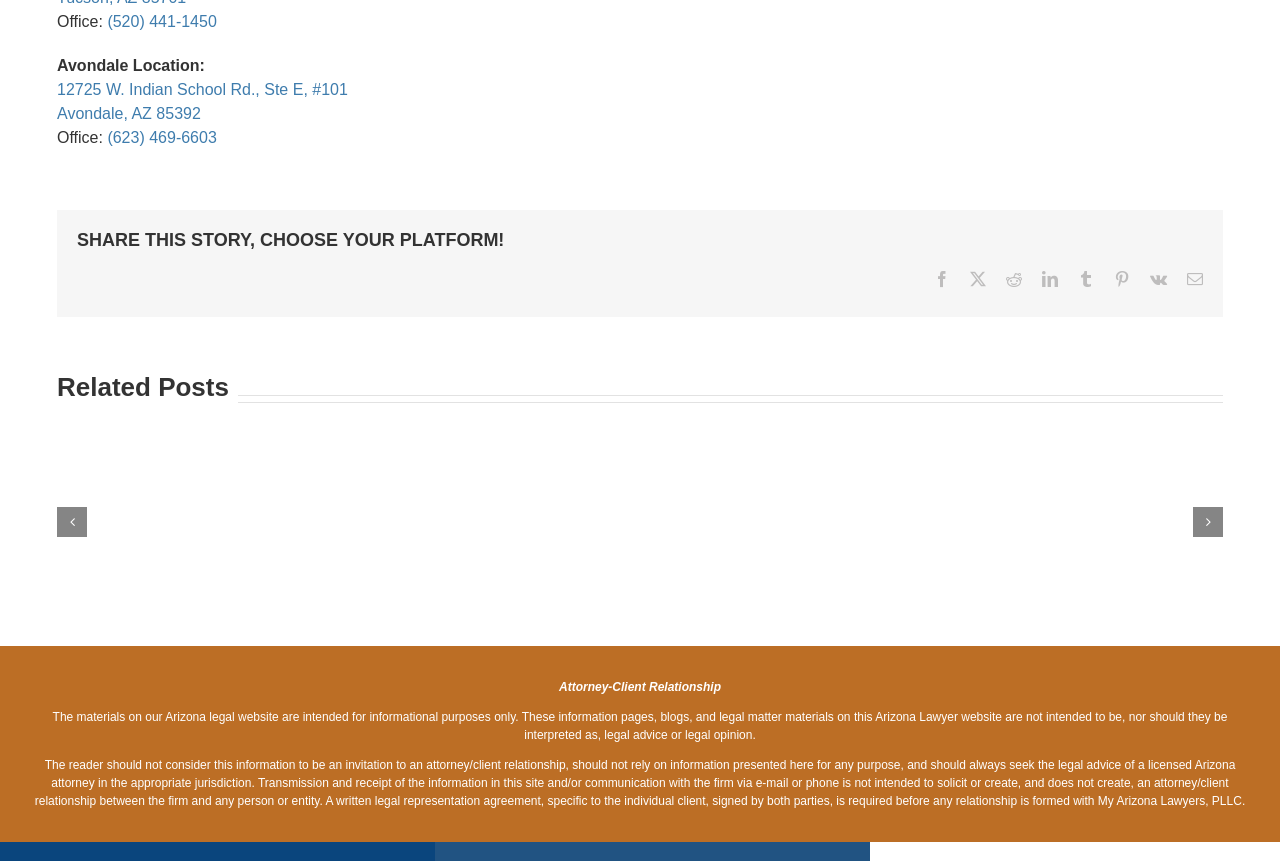Please mark the clickable region by giving the bounding box coordinates needed to complete this instruction: "View the location on the map".

[0.68, 0.977, 1.0, 0.997]